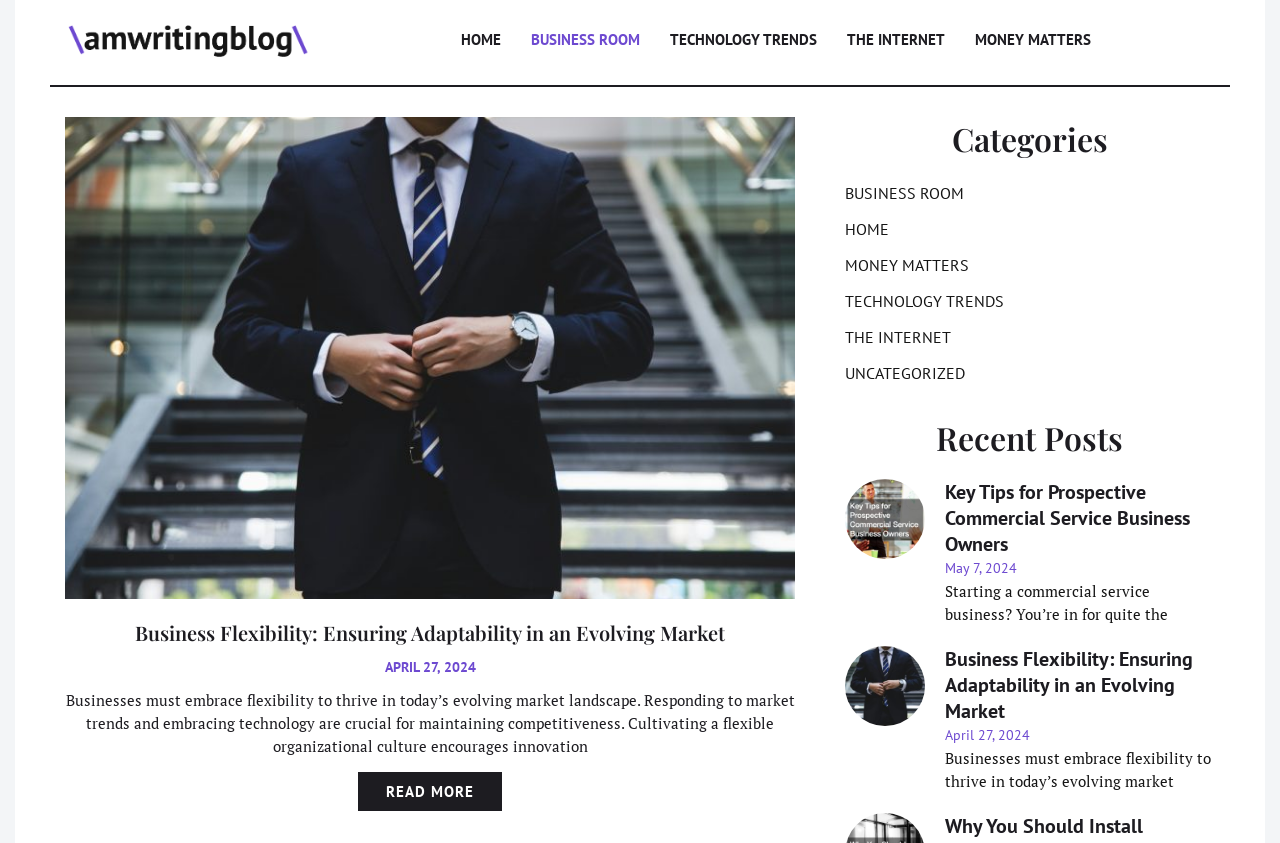Find the bounding box coordinates for the UI element that matches this description: "Technology Trends".

[0.66, 0.345, 0.784, 0.369]